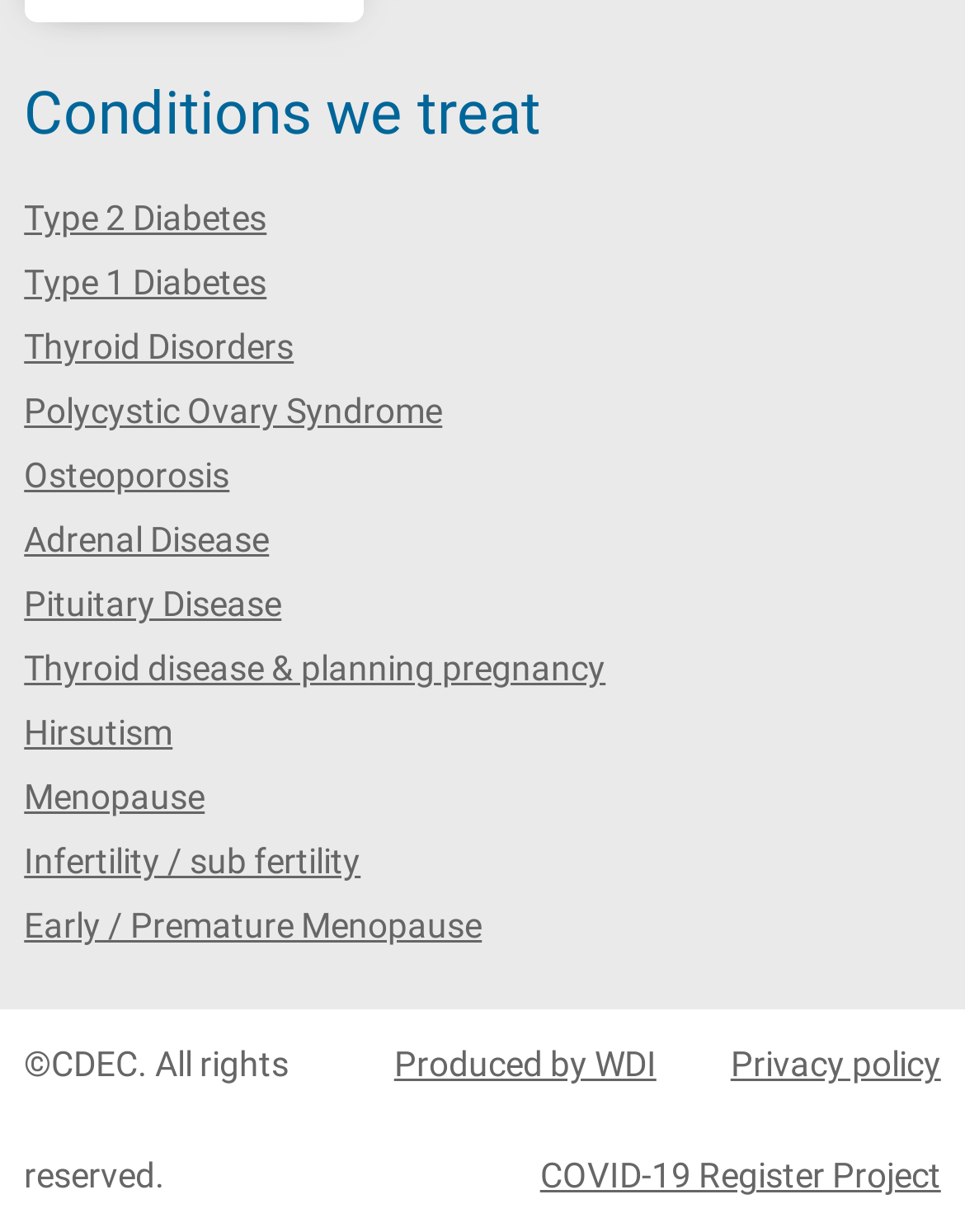Find the bounding box coordinates for the area you need to click to carry out the instruction: "Learn about Polycystic Ovary Syndrome". The coordinates should be four float numbers between 0 and 1, indicated as [left, top, right, bottom].

[0.025, 0.318, 0.975, 0.35]